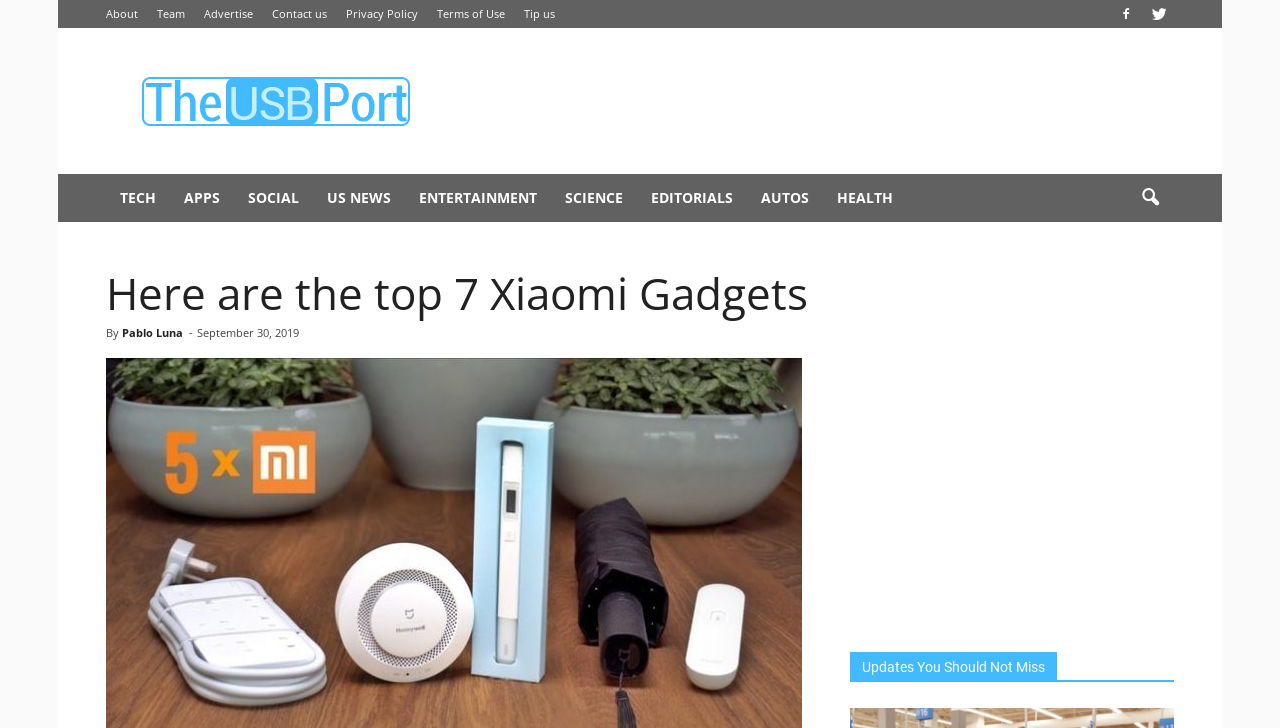Identify and provide the text content of the webpage's primary headline.

Here are the top 7 Xiaomi Gadgets